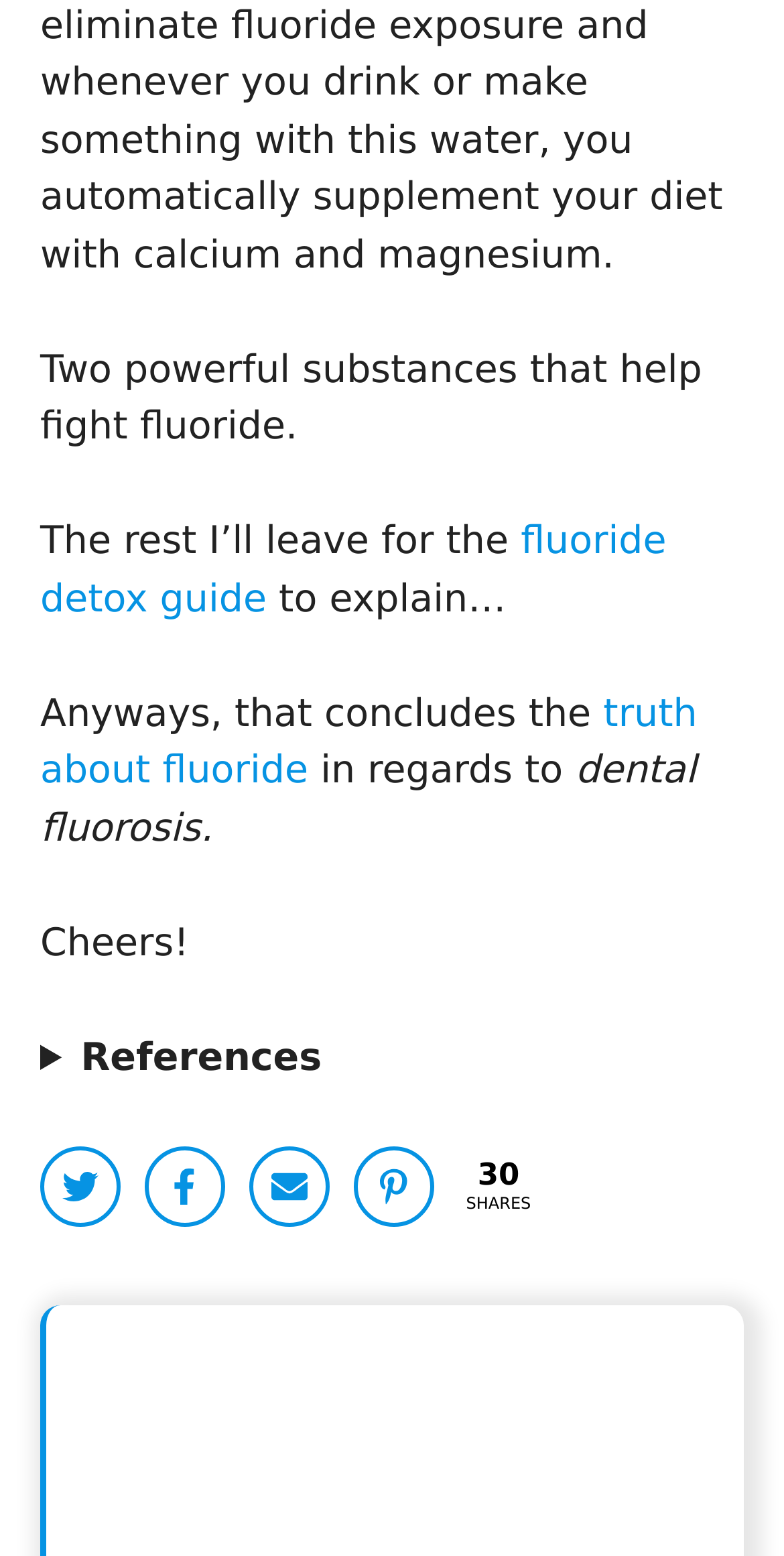What is the topic related to fluoride mentioned?
Please answer using one word or phrase, based on the screenshot.

dental fluorosis